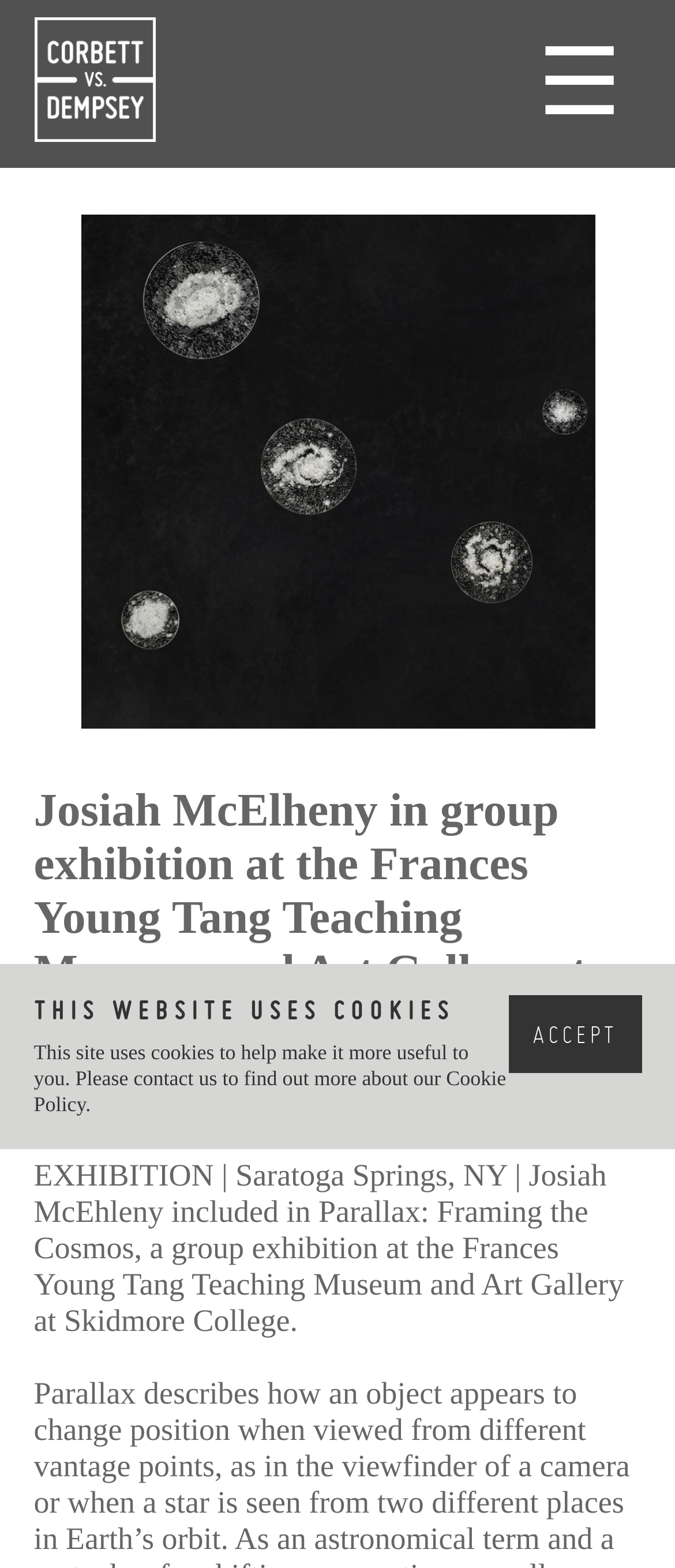Answer this question in one word or a short phrase: What is the date of the exhibition?

Oct. 1, 2022